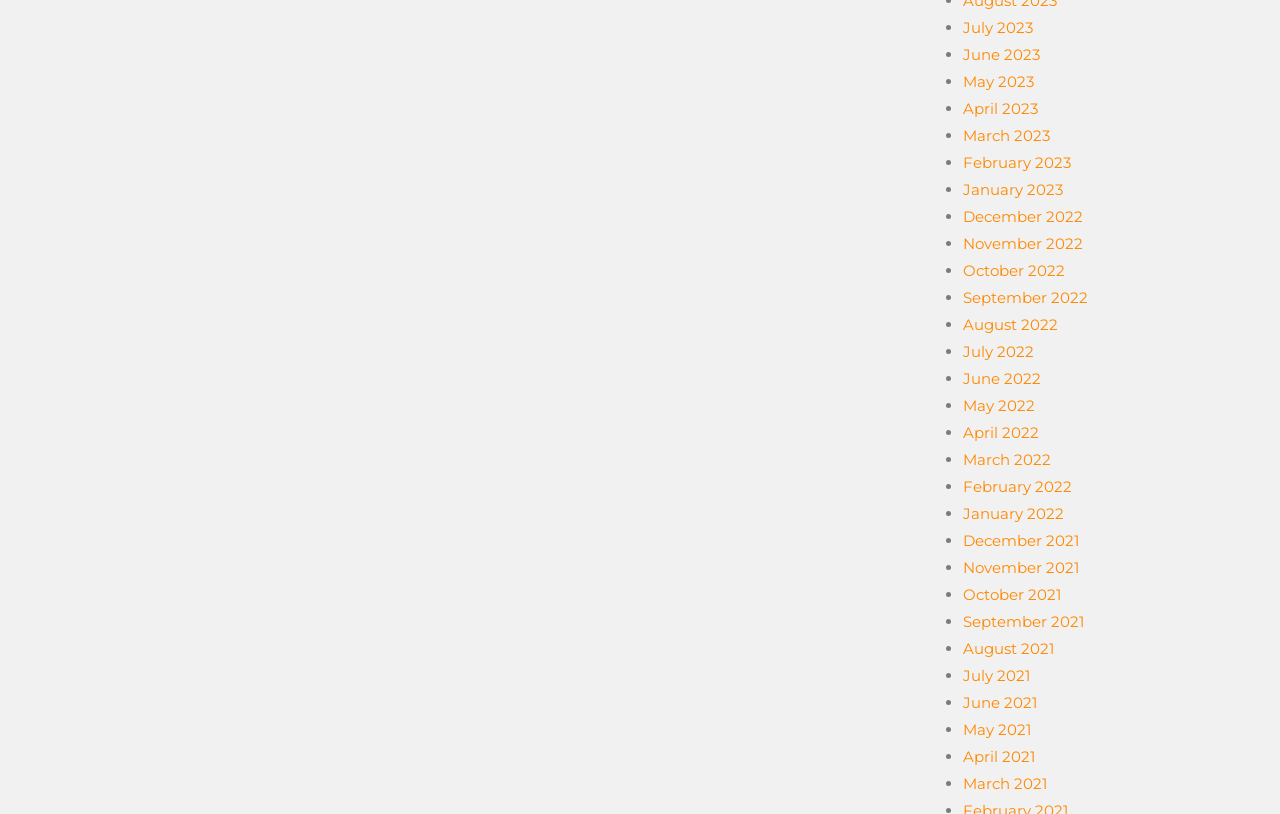Please determine the bounding box coordinates of the clickable area required to carry out the following instruction: "View June 2022". The coordinates must be four float numbers between 0 and 1, represented as [left, top, right, bottom].

[0.752, 0.454, 0.813, 0.477]